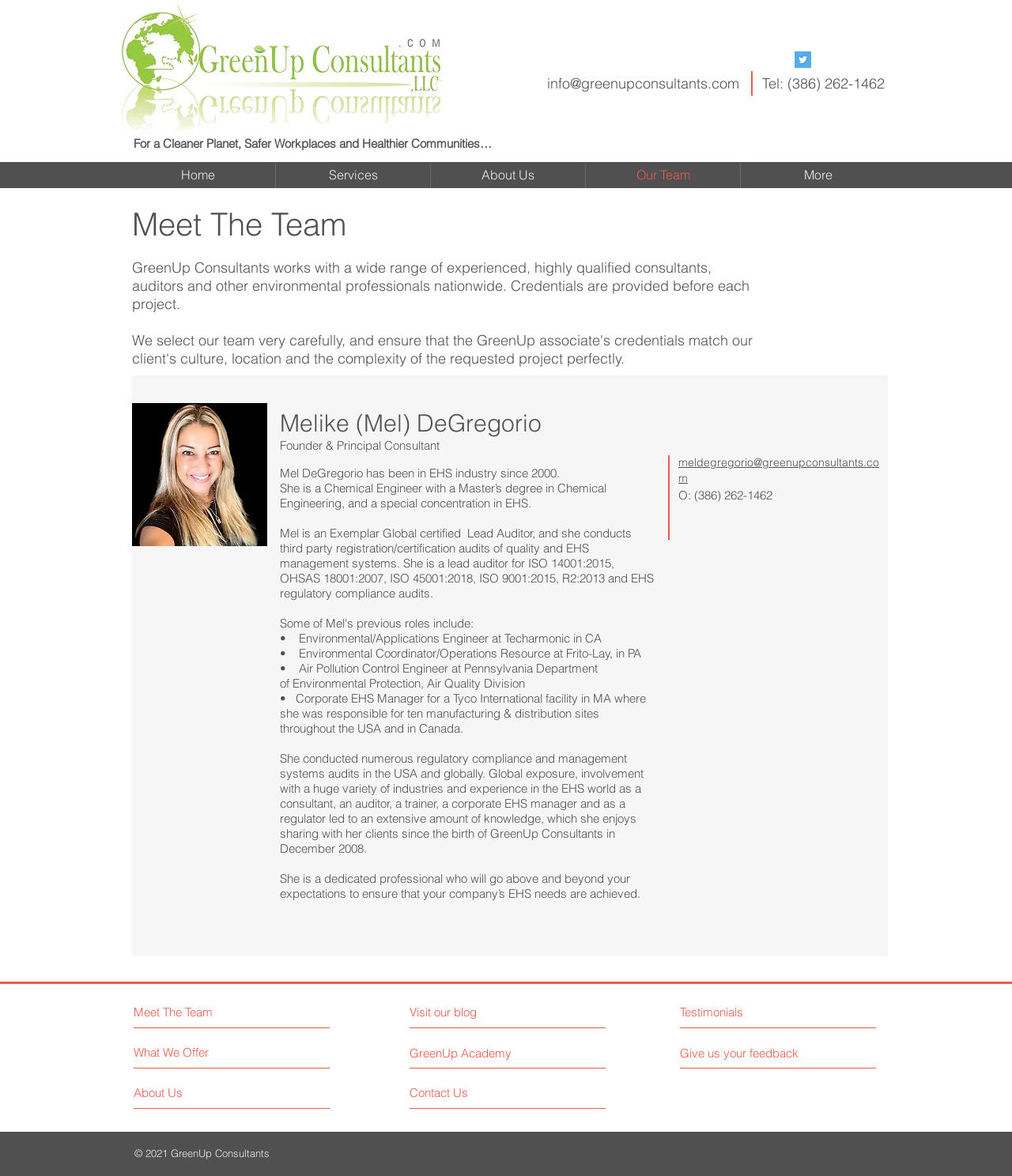Locate the bounding box coordinates of the element that should be clicked to fulfill the instruction: "Send an email to info@greenupconsultants.com".

[0.541, 0.063, 0.73, 0.079]